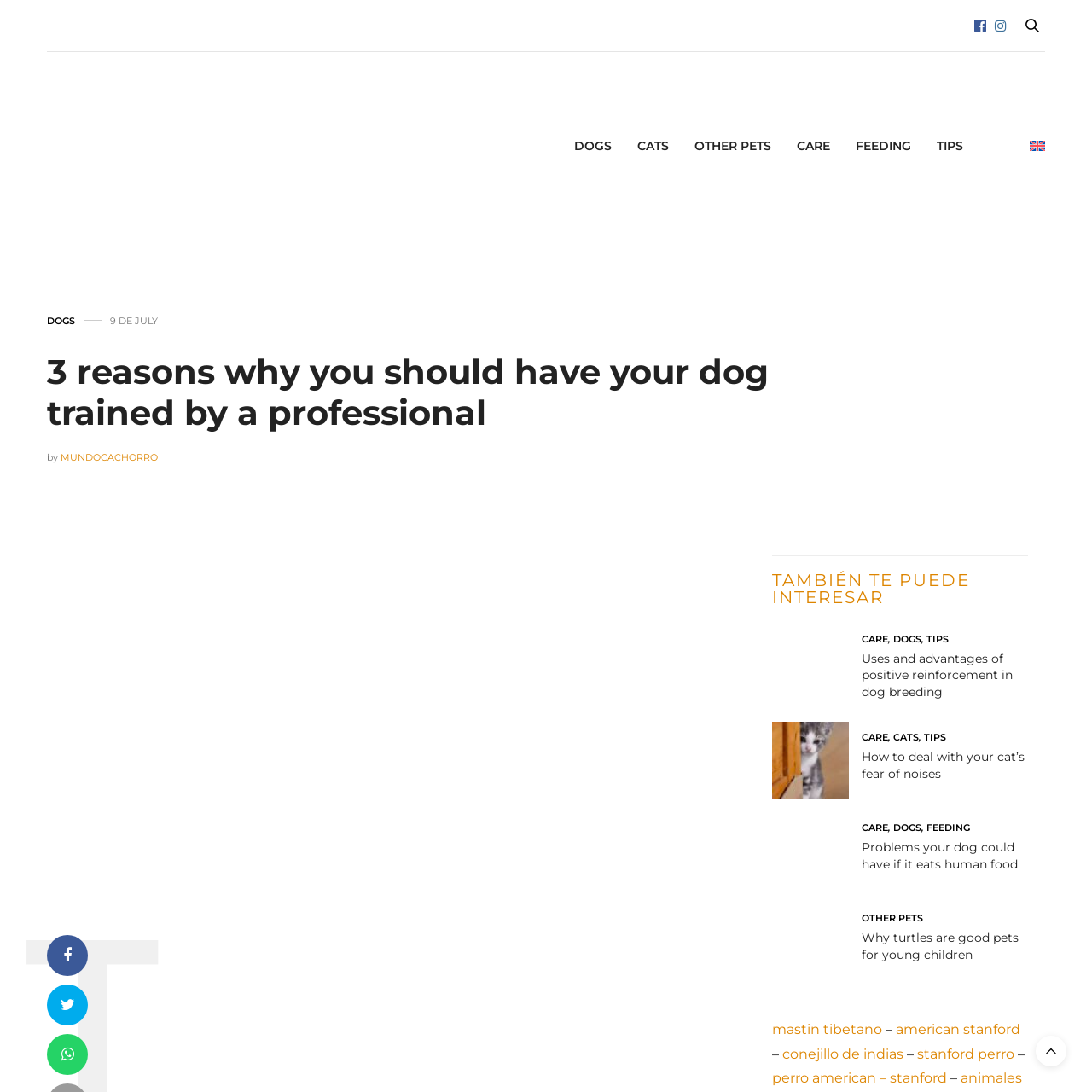Locate the bounding box coordinates of the element that needs to be clicked to carry out the instruction: "Contact sales". The coordinates should be given as four float numbers ranging from 0 to 1, i.e., [left, top, right, bottom].

None